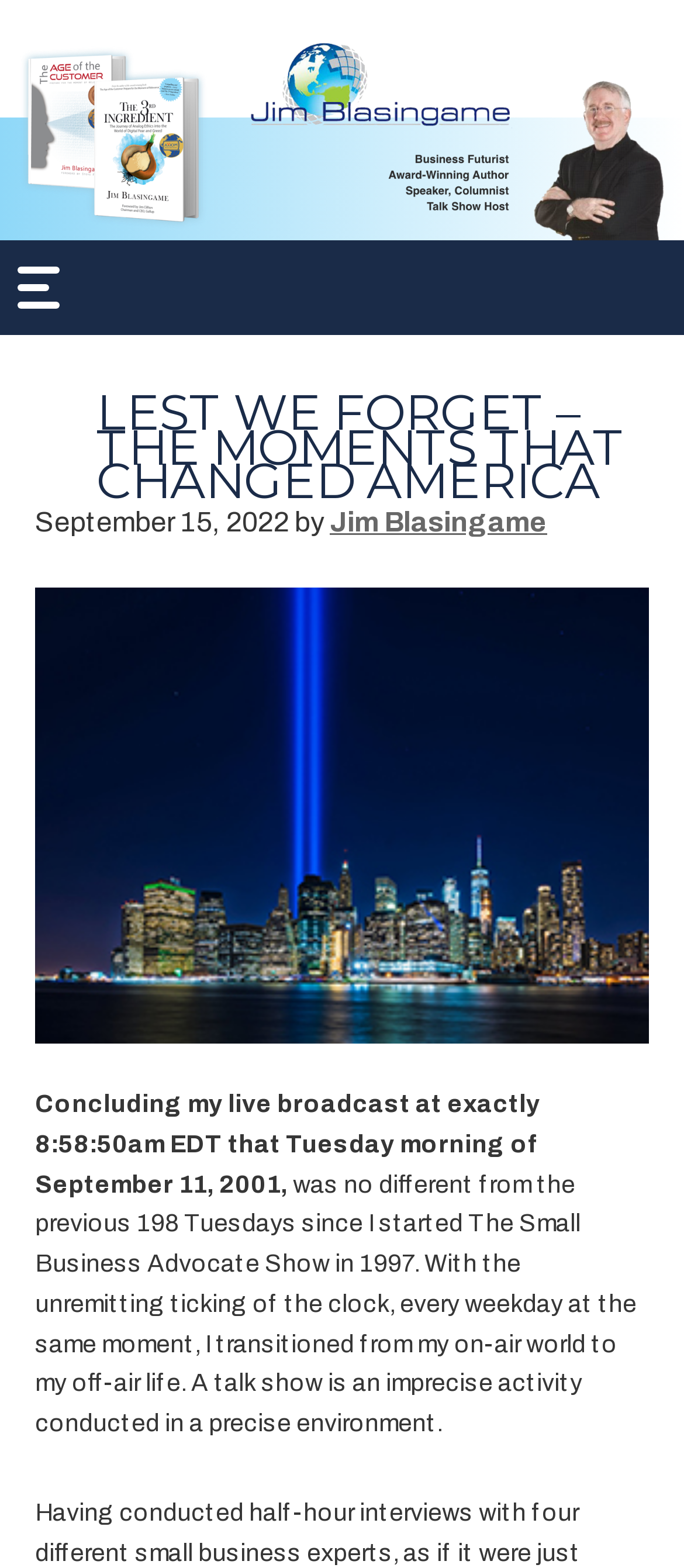Identify the bounding box for the UI element described as: "The Third Ingredient". Ensure the coordinates are four float numbers between 0 and 1, formatted as [left, top, right, bottom].

[0.318, 0.34, 0.682, 0.359]